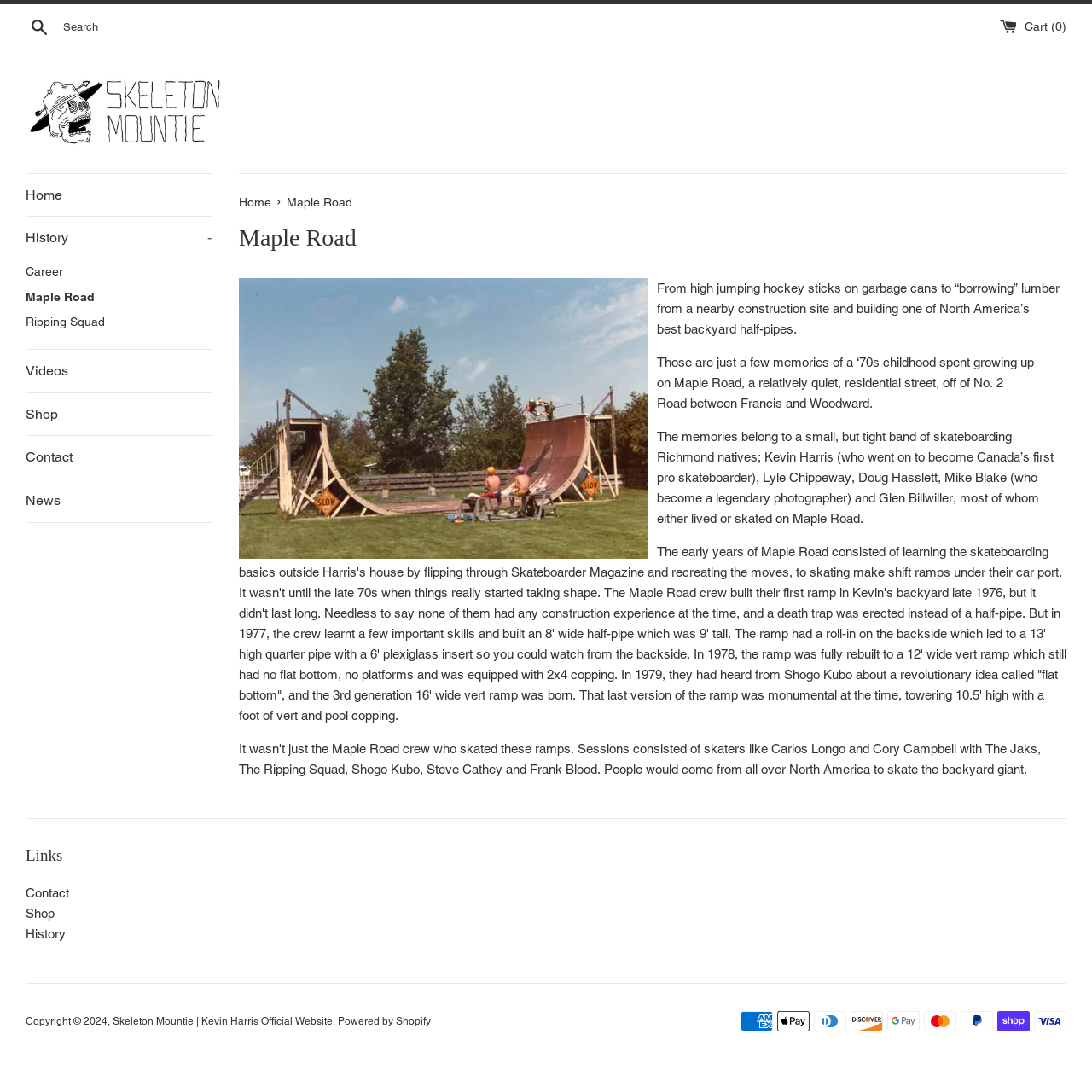Please give a succinct answer to the question in one word or phrase:
What is the name of the website?

Skeleton Mountie | Kevin Harris Official Website